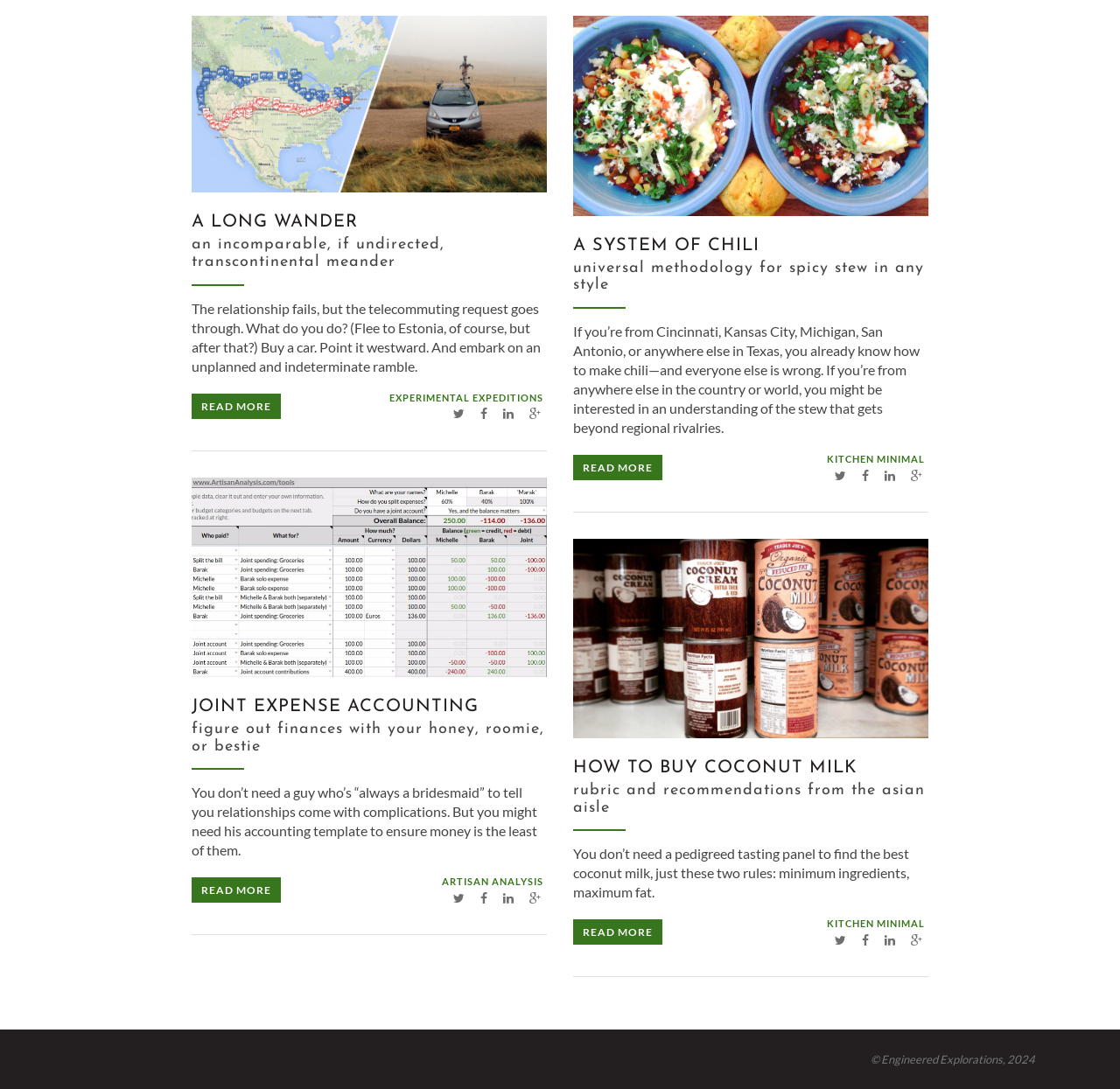Identify the bounding box for the given UI element using the description provided. Coordinates should be in the format (top-left x, top-left y, bottom-right x, bottom-right y) and must be between 0 and 1. Here is the description: parent_node: A SYSTEM OF CHILI

[0.512, 0.015, 0.829, 0.214]